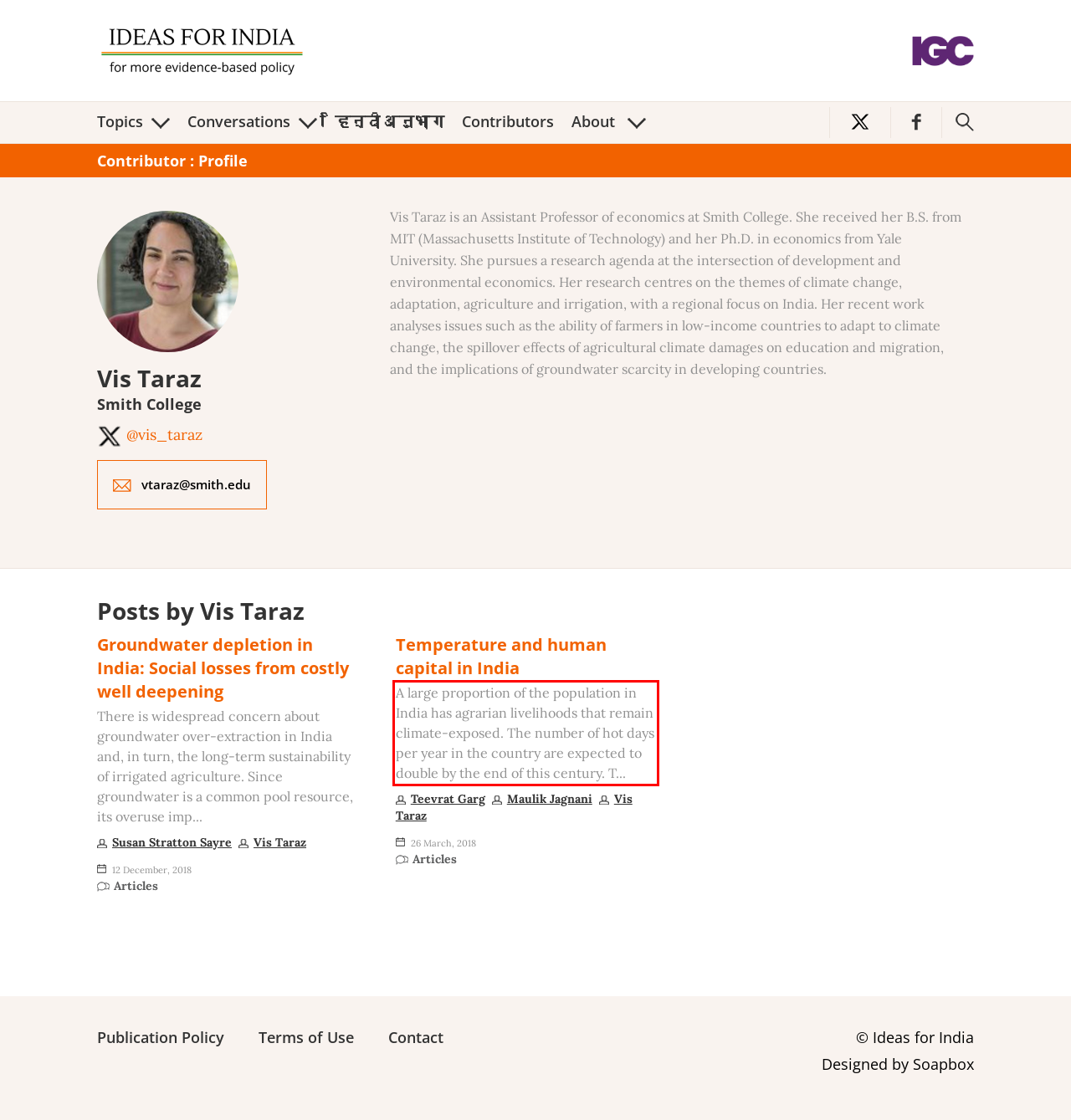Using the provided screenshot of a webpage, recognize the text inside the red rectangle bounding box by performing OCR.

A large proportion of the population in India has agrarian livelihoods that remain climate-exposed. The number of hot days per year in the country are expected to double by the end of this century. T...